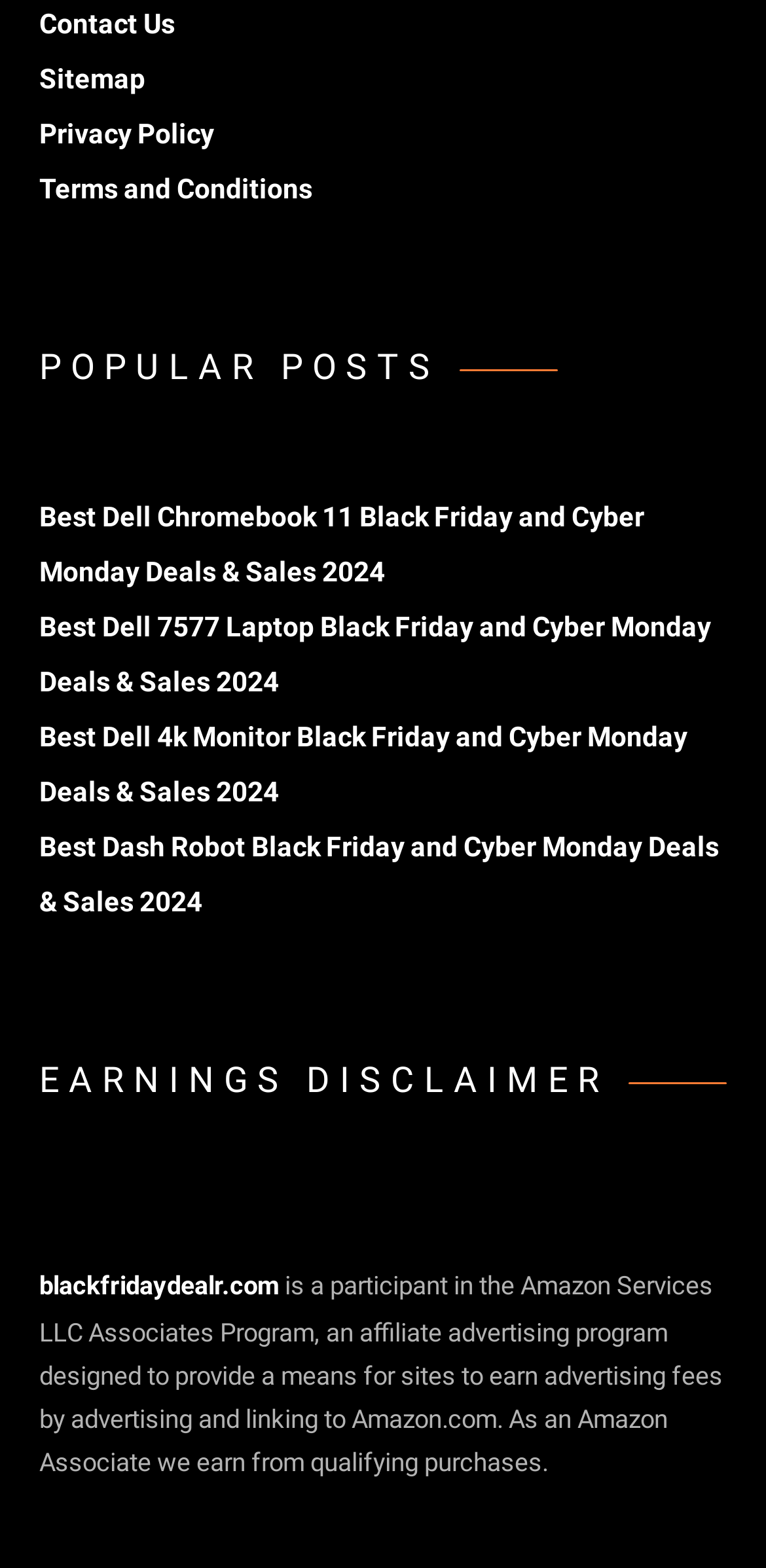Locate the bounding box of the UI element described by: "Drive By Websites" in the given webpage screenshot.

None